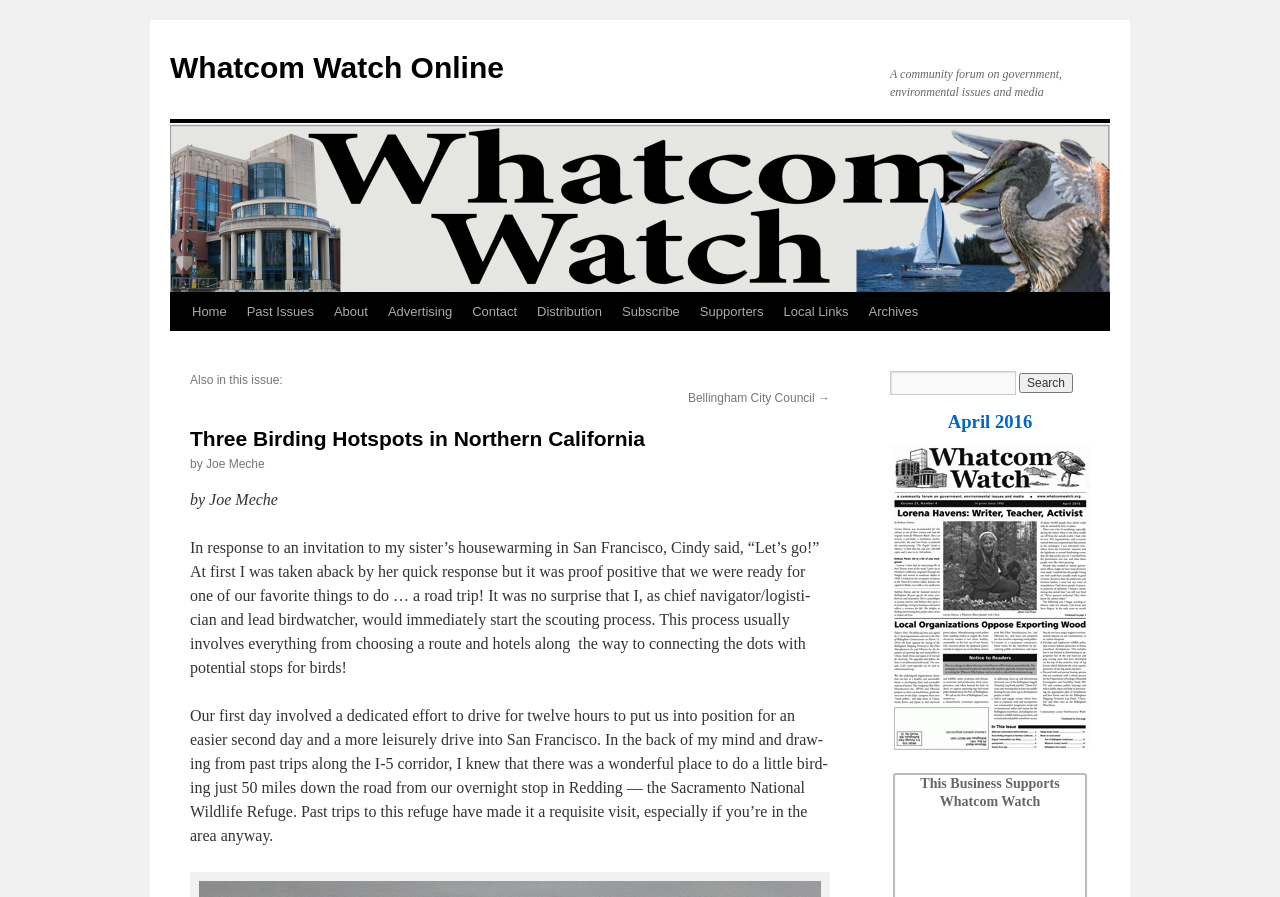For the element described, predict the bounding box coordinates as (top-left x, top-left y, bottom-right x, bottom-right y). All values should be between 0 and 1. Element description: value="Search"

[0.796, 0.416, 0.838, 0.438]